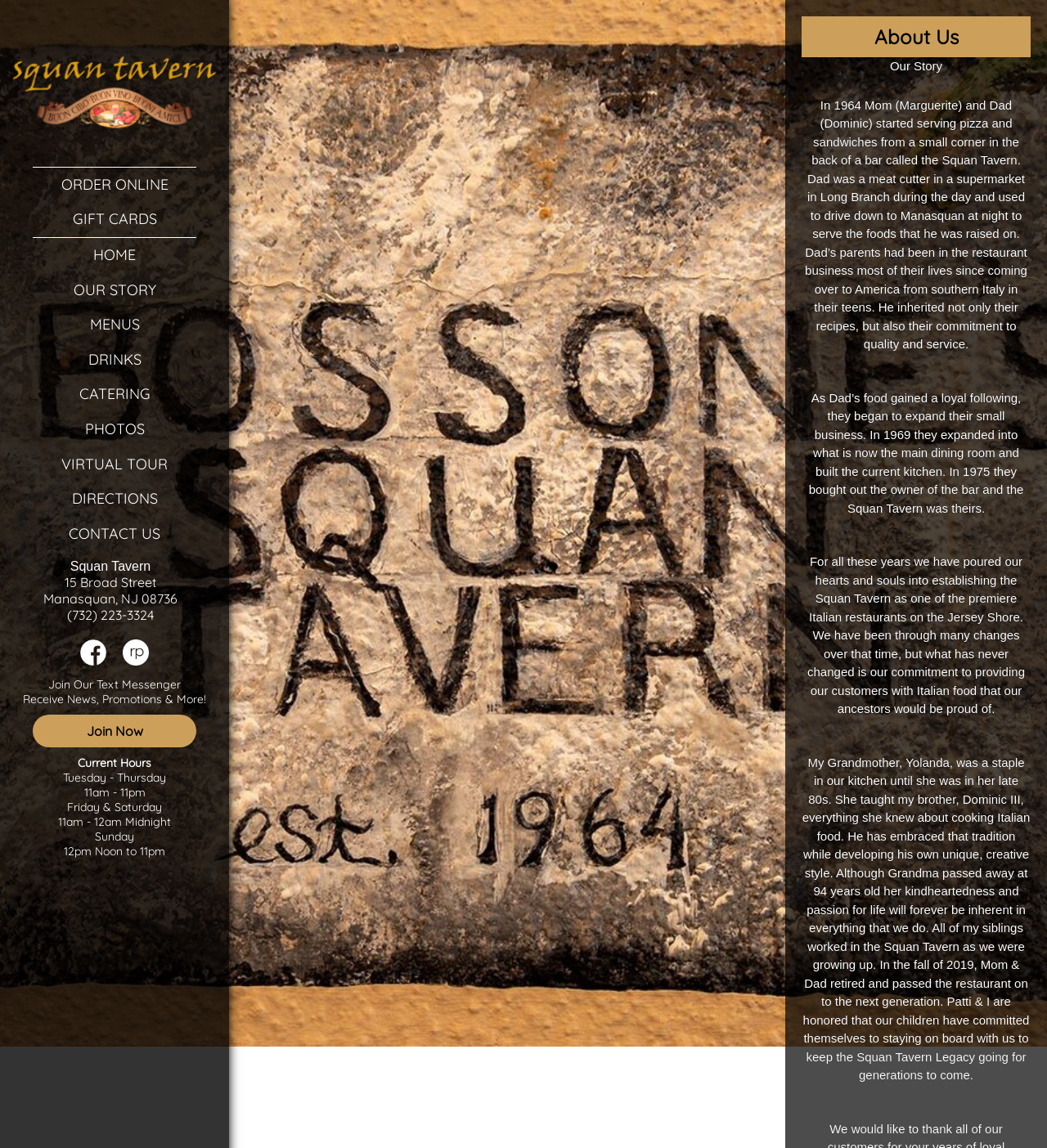What is the phone number of the restaurant?
Please provide an in-depth and detailed response to the question.

I found the answer by looking at the address and contact information section, where the phone number is listed along with the address and other details.